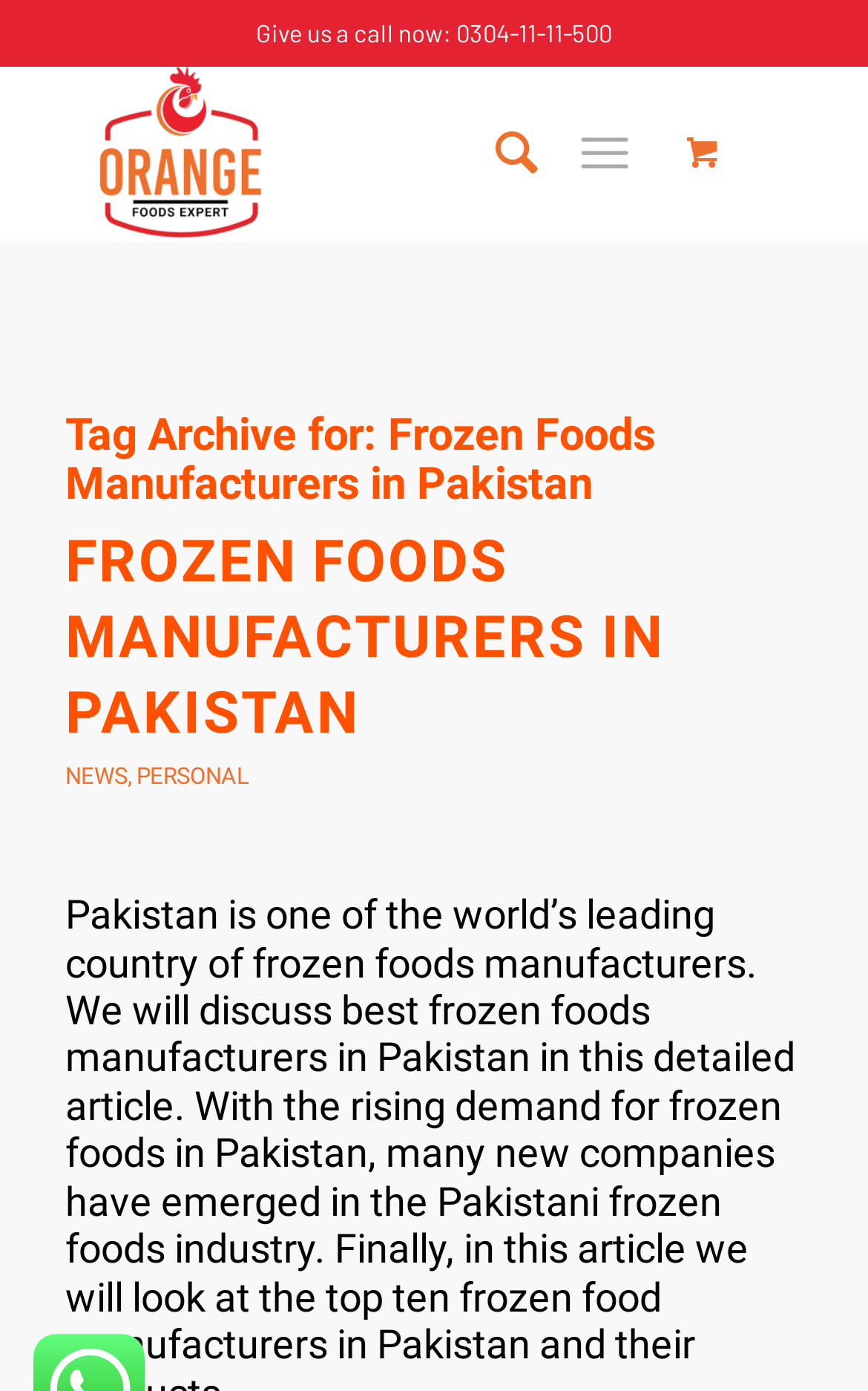What is the current page about?
We need a detailed and meticulous answer to the question.

I found the topic of the current page by looking at the heading element with the text 'Tag Archive for: Frozen Foods Manufacturers in Pakistan' which suggests that the page is about frozen foods manufacturers in Pakistan.